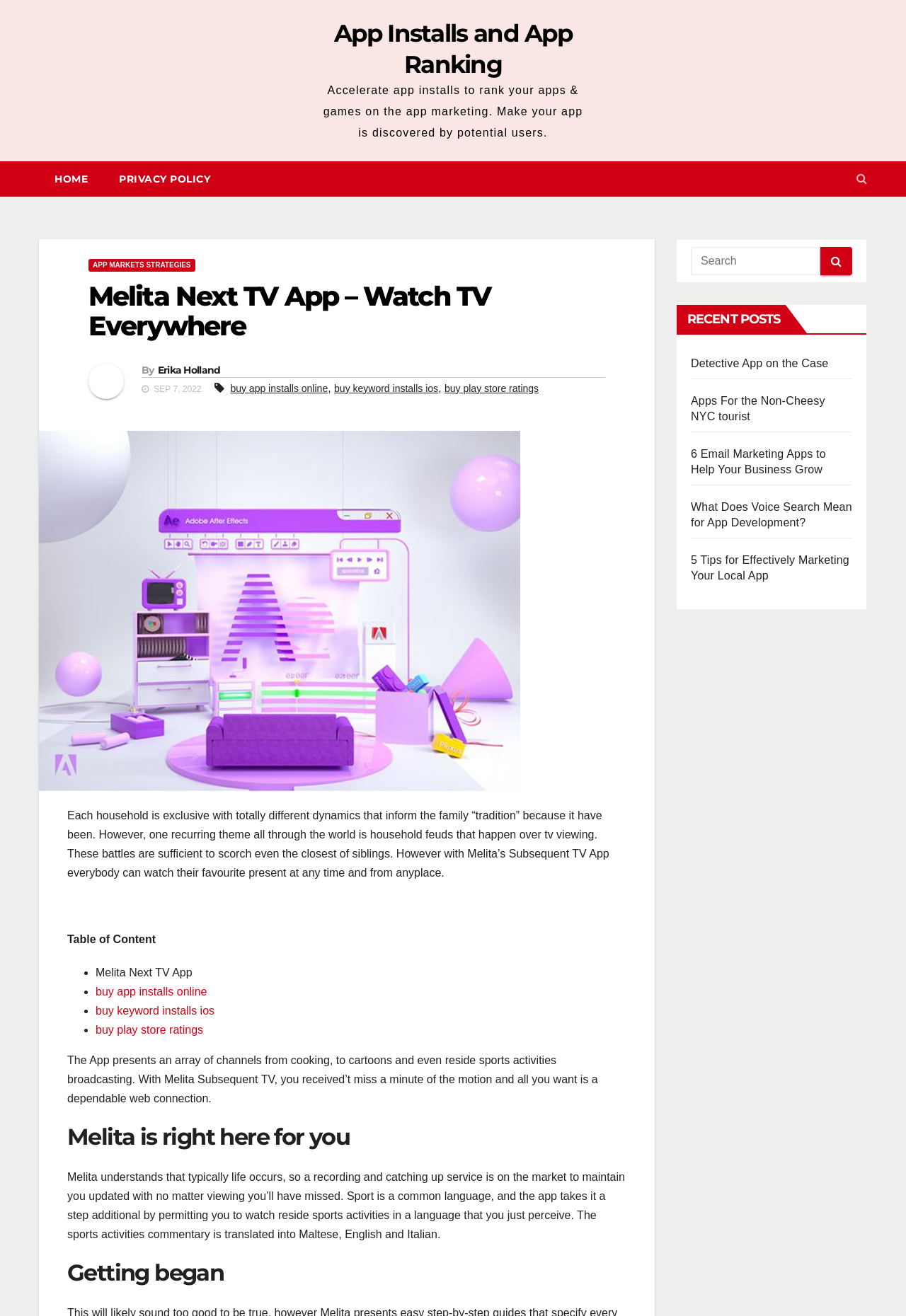What languages are available for sports commentary?
Please provide a detailed answer to the question.

I found the answer by reading the static text element with the text 'The sports activities commentary is translated into Maltese, English and Italian.' which lists the languages available for sports commentary.